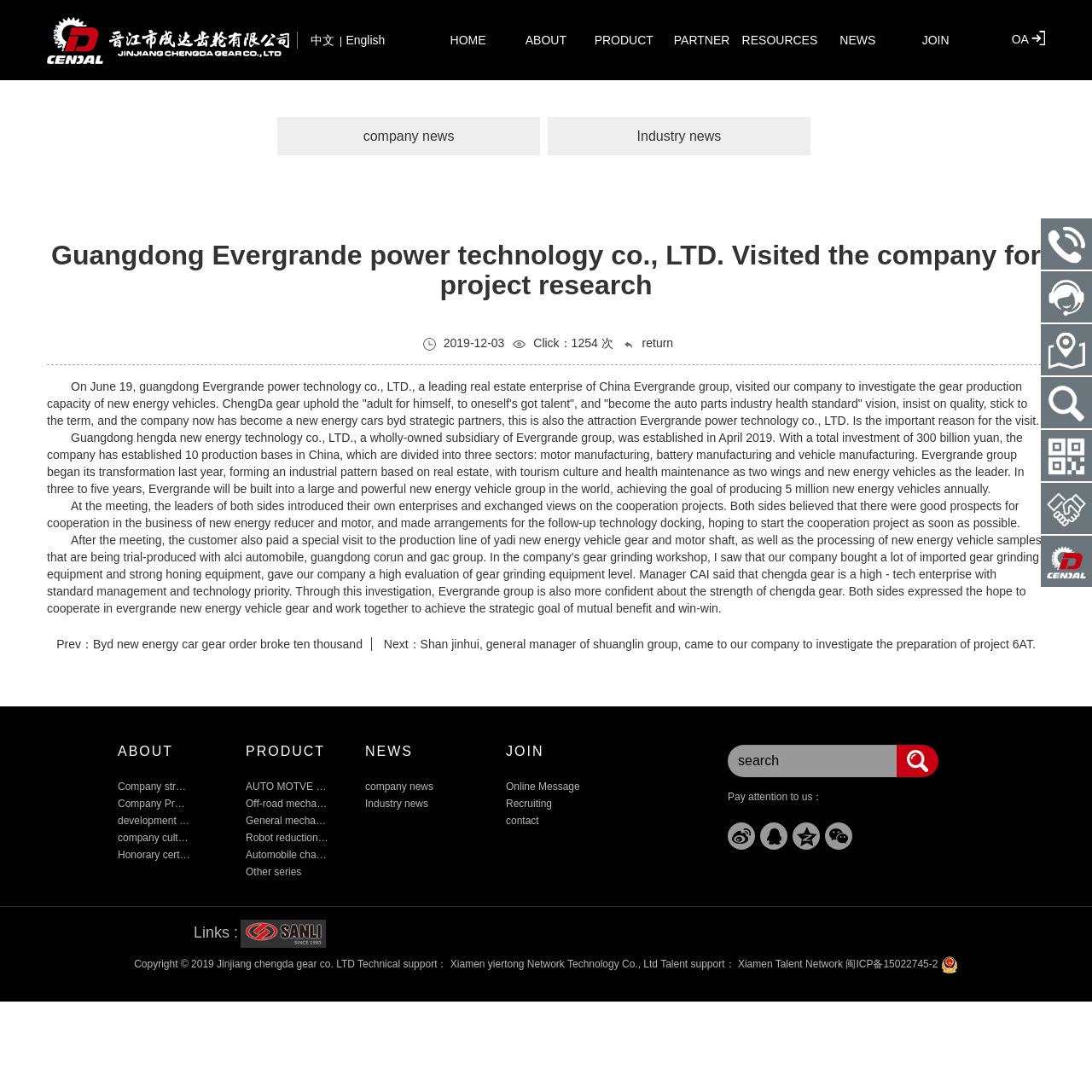Locate the UI element described by title="分享qq" and provide its bounding box coordinates. Use the format (top-left x, top-left y, bottom-right x, bottom-right y) with all values as floating point numbers between 0 and 1.

[0.696, 0.753, 0.721, 0.778]